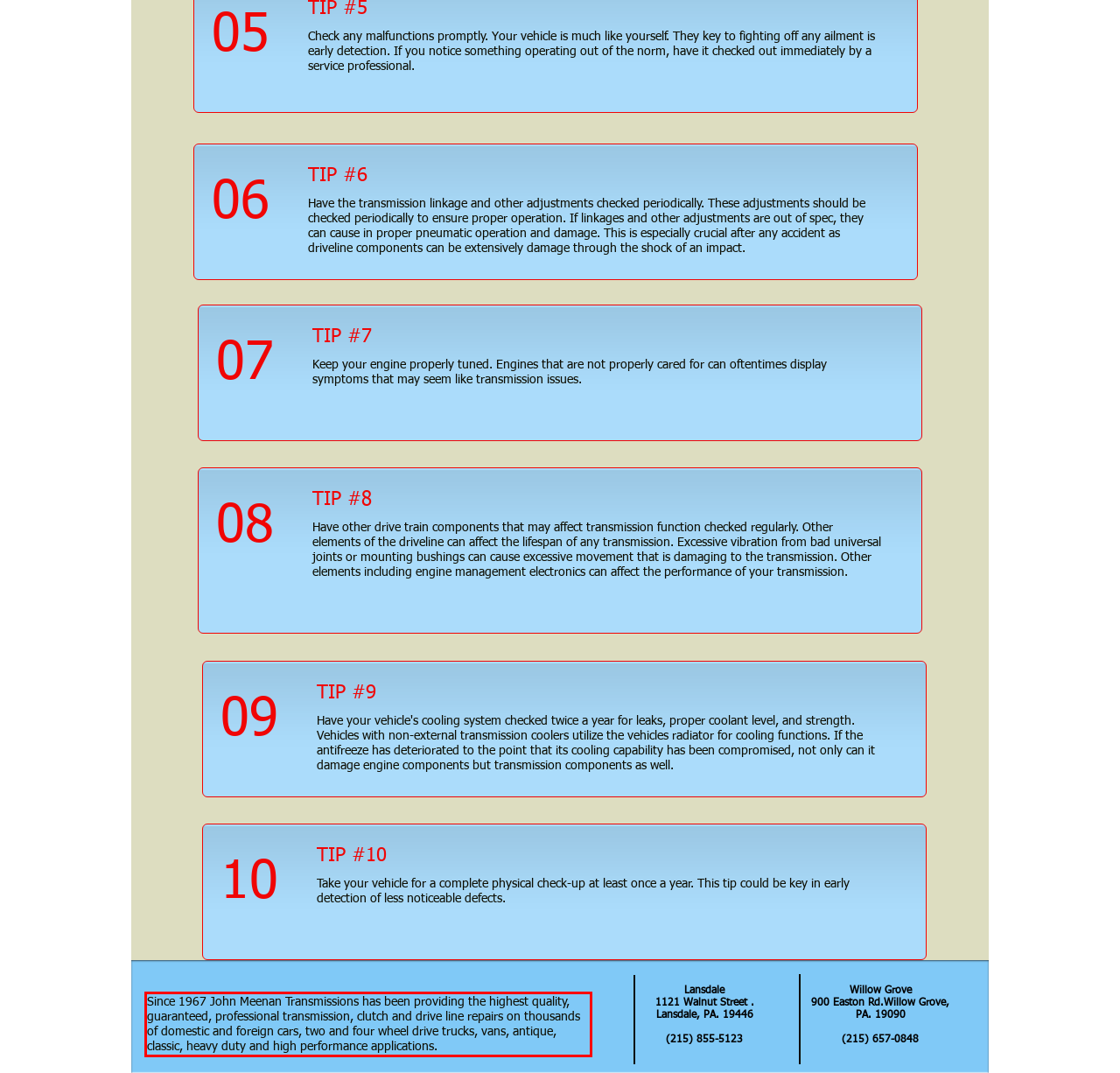Using the provided screenshot of a webpage, recognize and generate the text found within the red rectangle bounding box.

Since 1967 John Meenan Transmissions has been providing the highest quality, guaranteed, professional transmission, clutch and drive line repairs on thousands of domestic and foreign cars, two and four wheel drive trucks, vans, antique, classic, heavy duty and high performance applications.